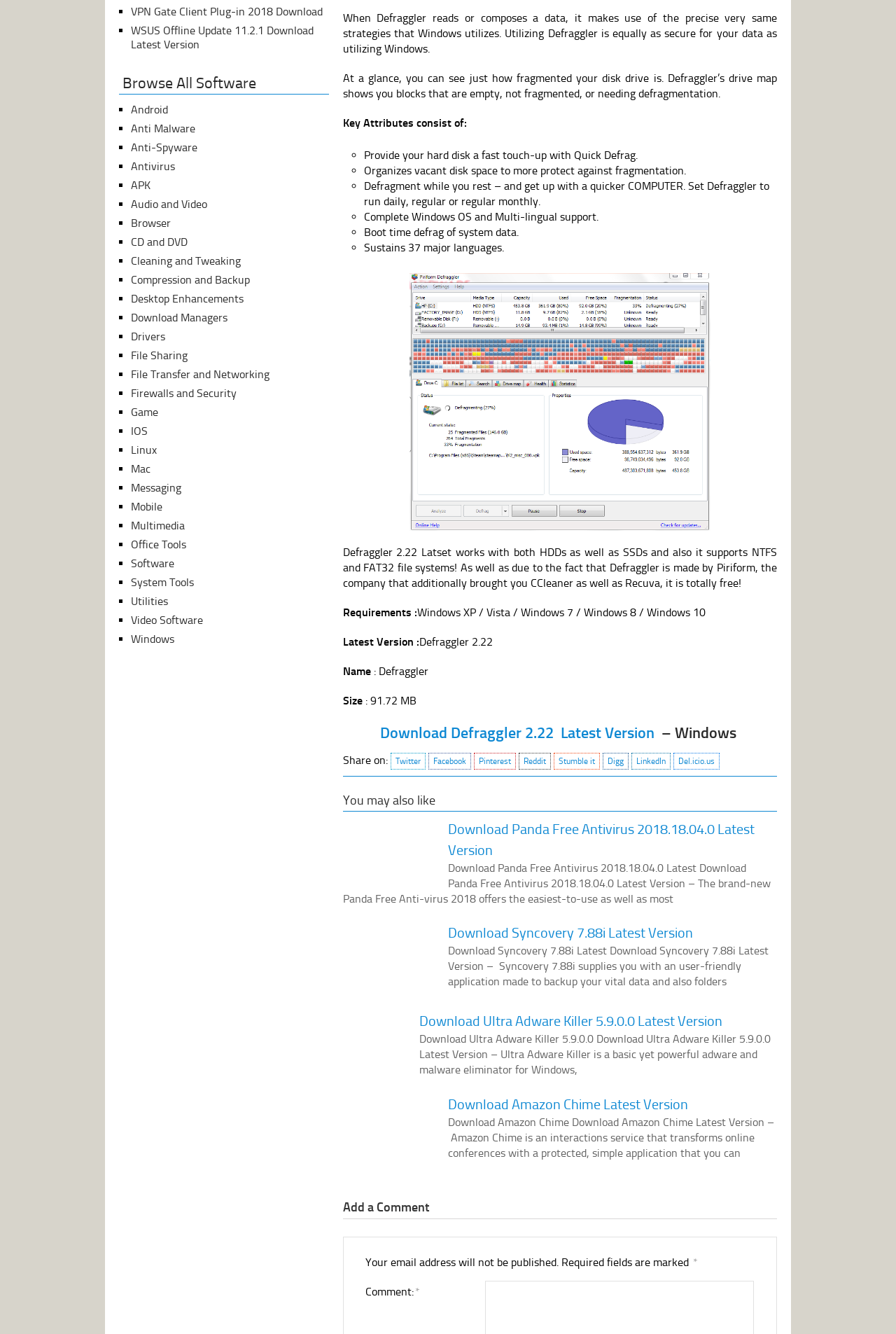Given the element description: "File Transfer and Networking", predict the bounding box coordinates of this UI element. The coordinates must be four float numbers between 0 and 1, given as [left, top, right, bottom].

[0.146, 0.275, 0.301, 0.285]